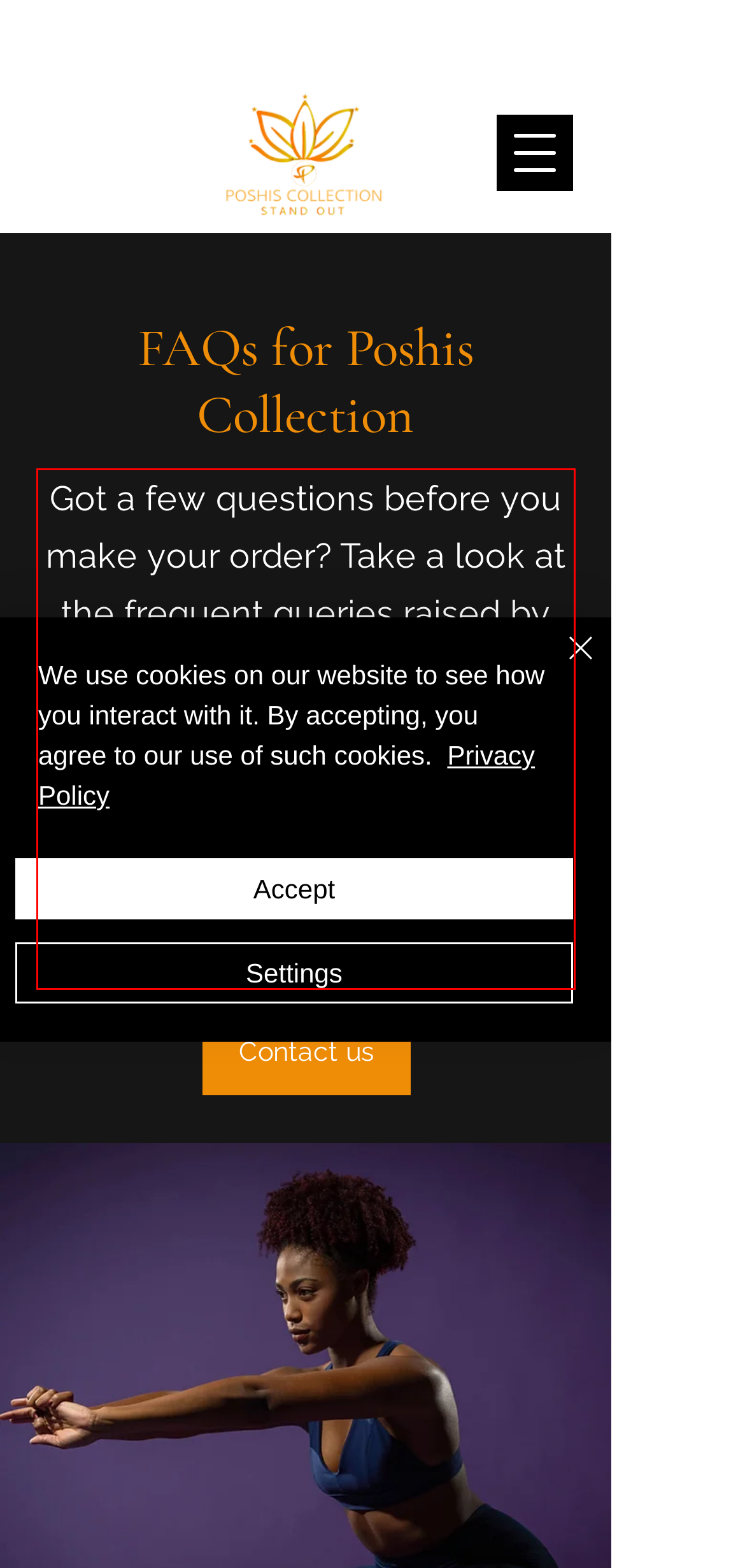Inspect the webpage screenshot that has a red bounding box and use OCR technology to read and display the text inside the red bounding box.

Got a few questions before you make your order? Take a look at the frequent queries raised by our shoppers in London and beyond. If you'd like to know more about something we haven't covered, please contact the Poshis Collection team today.